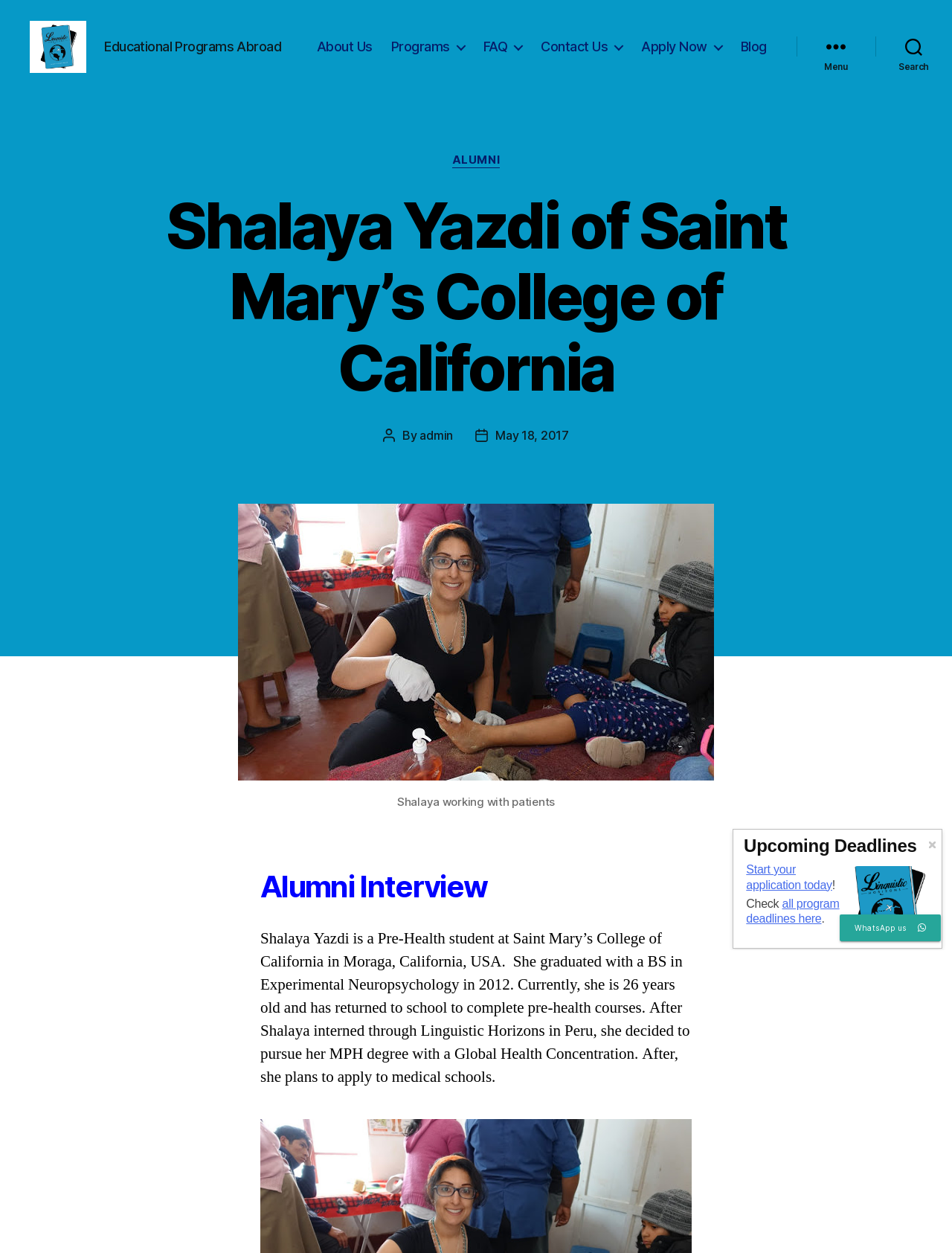Can you determine the bounding box coordinates of the area that needs to be clicked to fulfill the following instruction: "Start your application today"?

[0.784, 0.689, 0.874, 0.711]